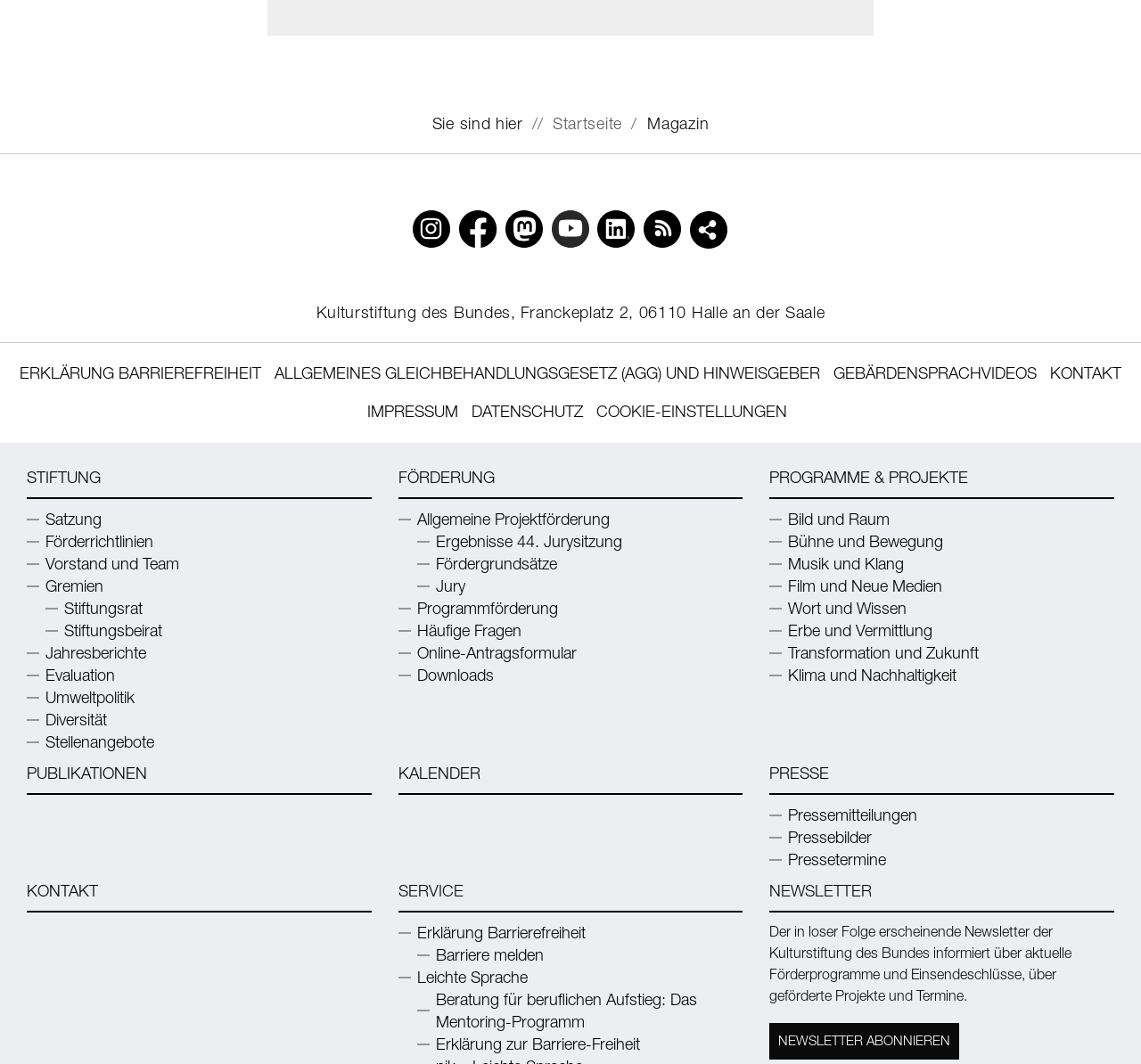How can I subscribe to the newsletter?
From the screenshot, provide a brief answer in one word or phrase.

Click on 'NEWSLETTER ABONNIEREN'